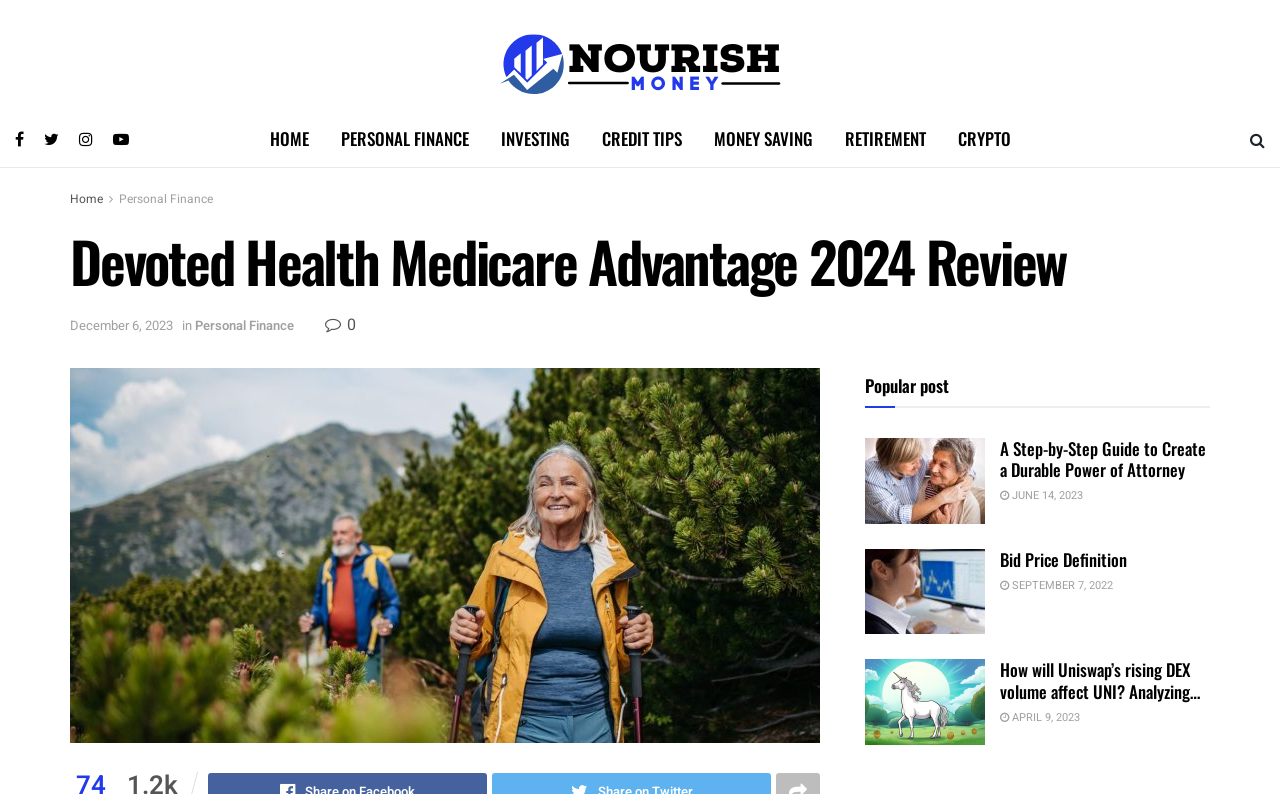Provide the bounding box coordinates of the area you need to click to execute the following instruction: "View the 'Popular post' section".

[0.676, 0.463, 0.741, 0.509]